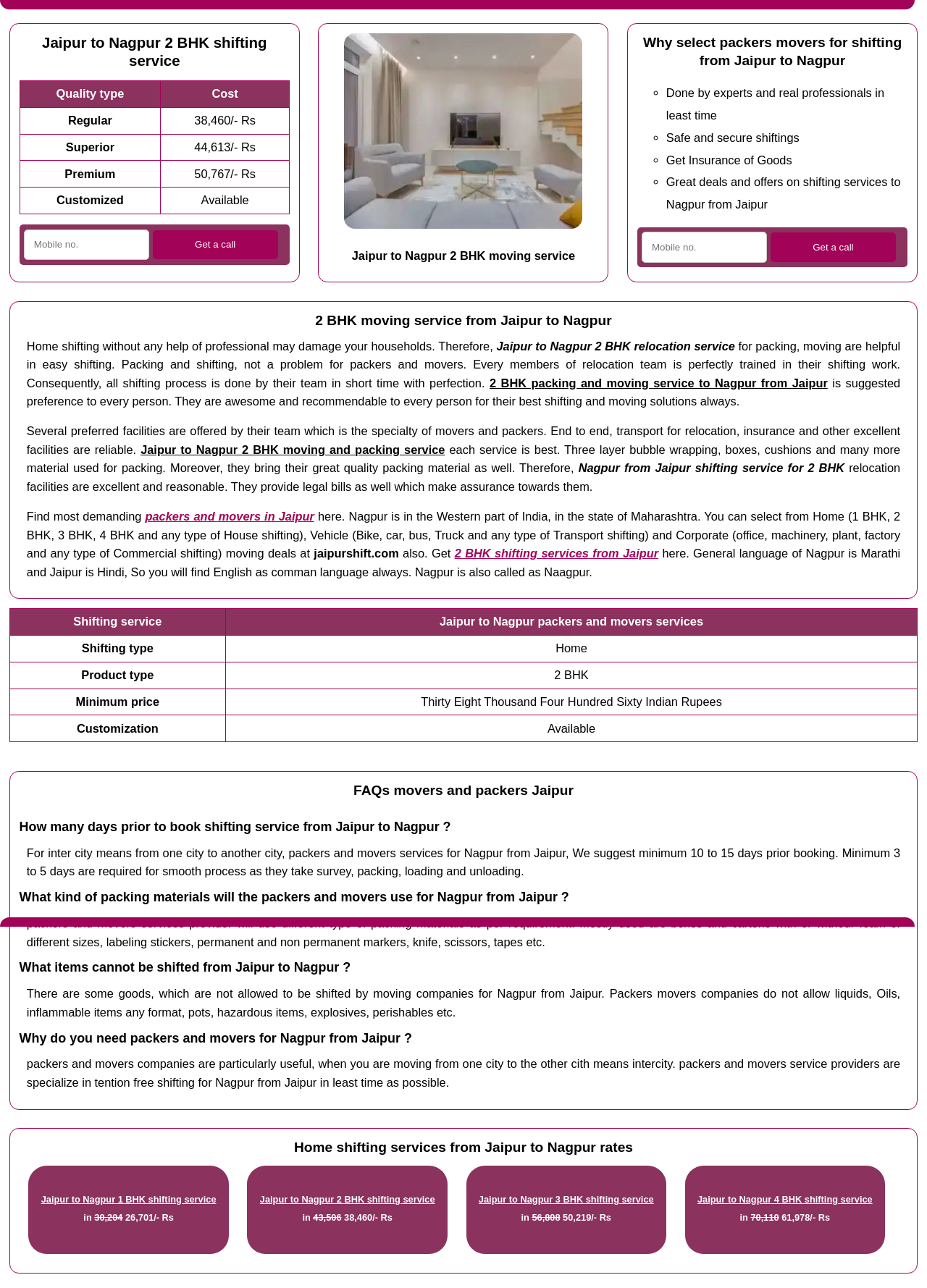Generate a comprehensive description of the webpage content.

This webpage is about a 2 BHK shifting service from Jaipur to Nagpur, with a focus on providing information about the service and its benefits. At the top of the page, there is a heading that reads "Jaipur to Nagpur 2 BHK shifting service" and a table below it that lists different types of shifting services with their corresponding costs.

To the right of the table, there is an image related to 2 BHK shifting services. Below the image, there is a section that explains why one should select packers and movers for shifting from Jaipur to Nagpur, highlighting the benefits of their services, such as safe and secure shifting, insurance of goods, and great deals and offers.

Further down the page, there is a section that provides detailed information about the 2 BHK moving service from Jaipur to Nagpur, including the process of packing, moving, and shifting, and the materials used for packing. There are also several paragraphs of text that provide more information about the service and its benefits.

In the middle of the page, there is a section that allows users to enter their mobile number and get a call from the service provider. Below this section, there are several headings that ask frequently asked questions about the service, such as how many days prior to book the shifting service, what kind of packing materials will be used, and what items cannot be shifted. The answers to these questions are provided in detail below each heading.

At the bottom of the page, there is a section that lists different types of shifting services, including 1 BHK, 2 BHK, and 3 BHK shifting services, with links to more information about each service.